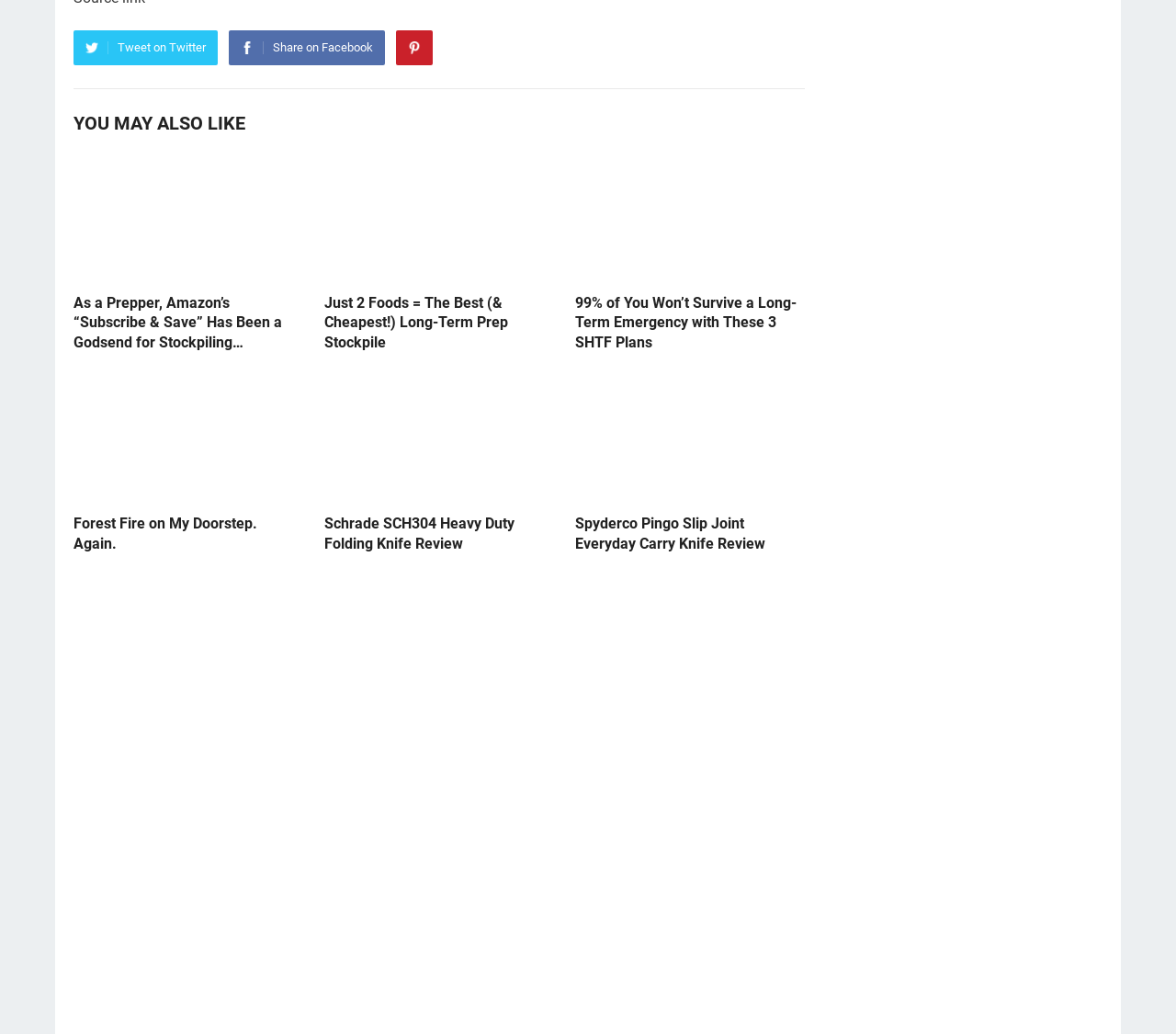Bounding box coordinates are specified in the format (top-left x, top-left y, bottom-right x, bottom-right y). All values are floating point numbers bounded between 0 and 1. Please provide the bounding box coordinate of the region this sentence describes: Share on Facebook

[0.195, 0.029, 0.327, 0.063]